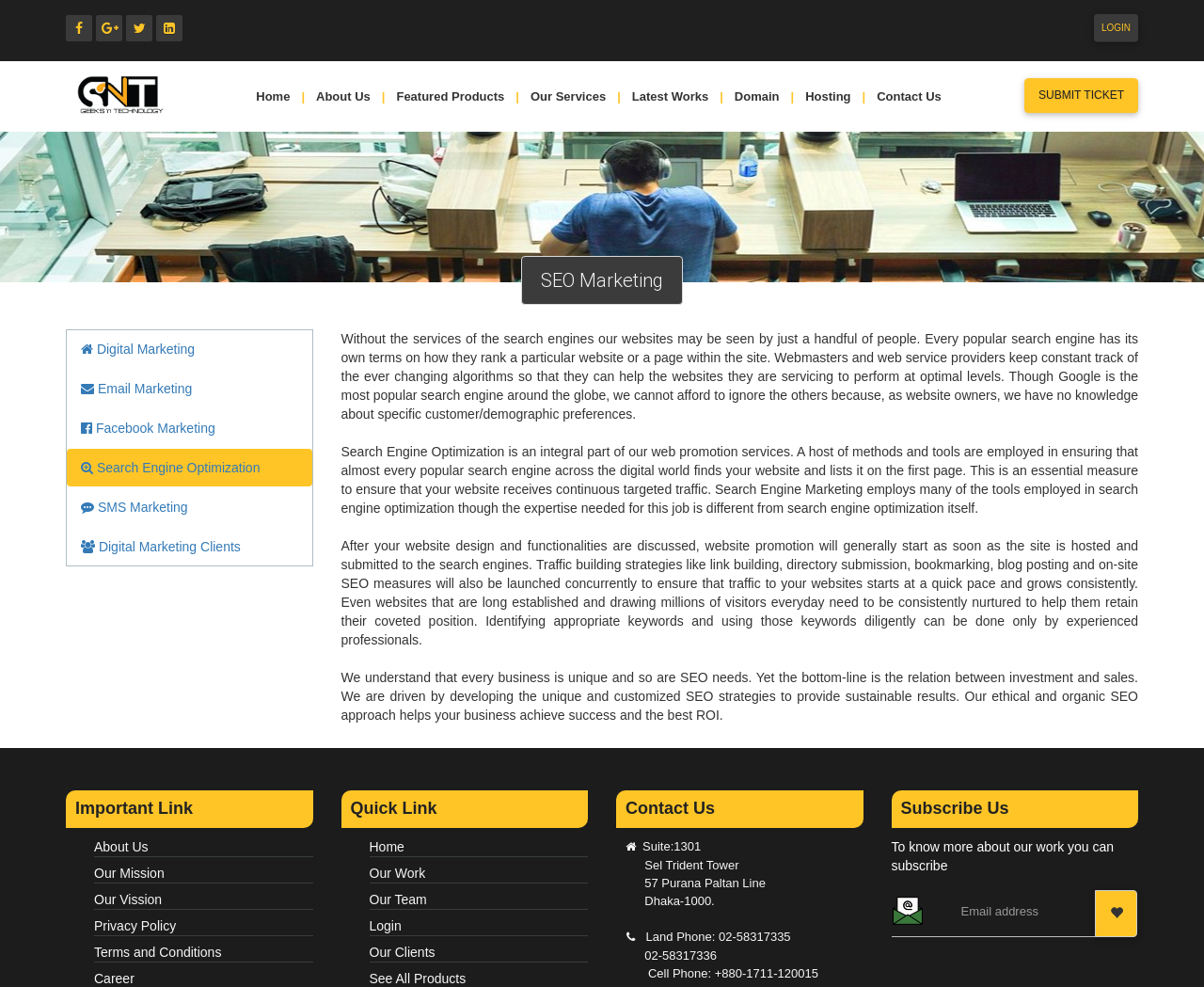Find the bounding box of the UI element described as follows: "Career".

[0.078, 0.984, 0.112, 0.999]